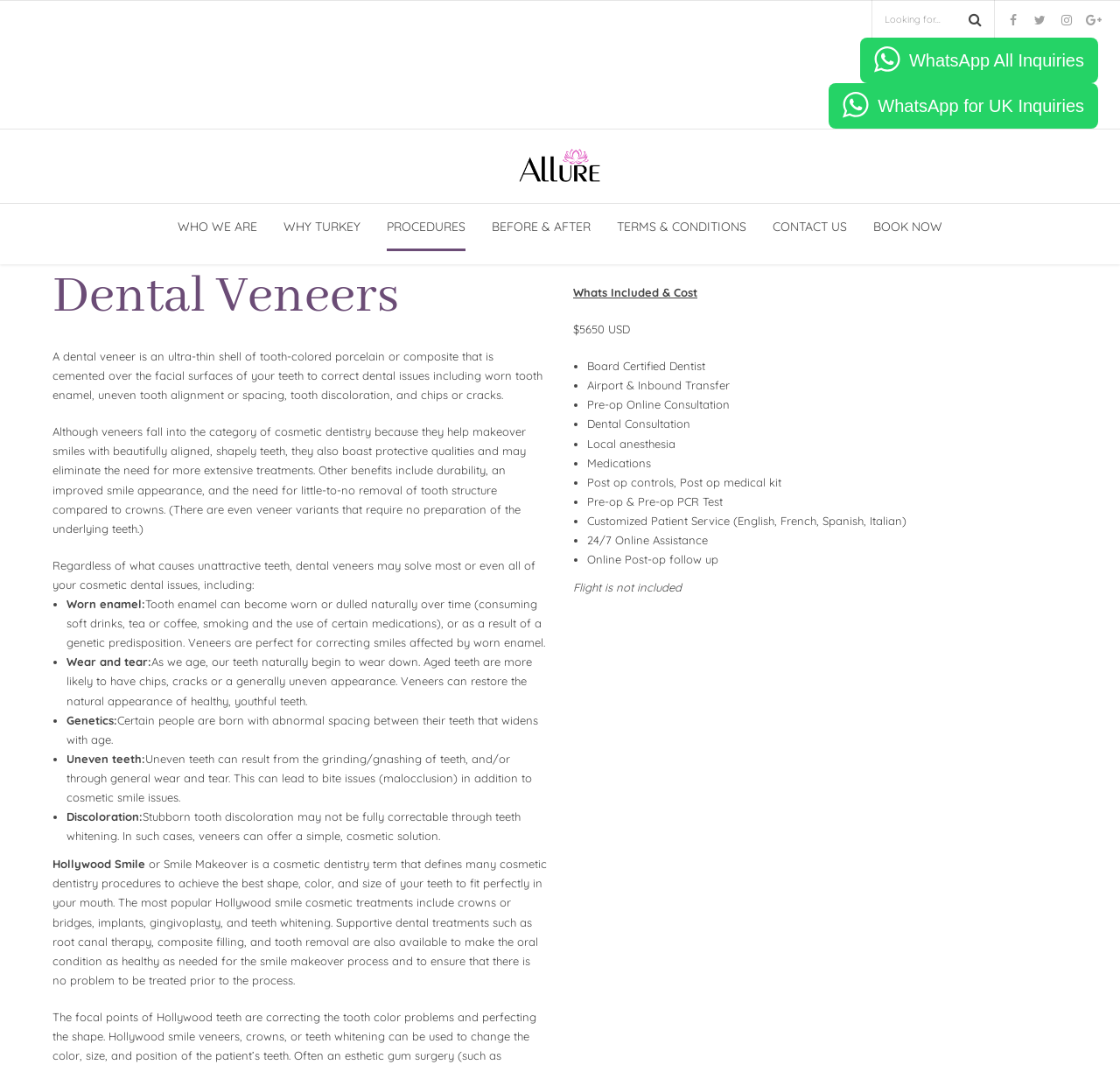What are the possible reasons for uneven teeth?
Please elaborate on the answer to the question with detailed information.

According to the webpage, uneven teeth can result from the grinding/gnashing of teeth, and/or through general wear and tear, which can lead to bite issues (malocclusion) in addition to cosmetic smile issues.